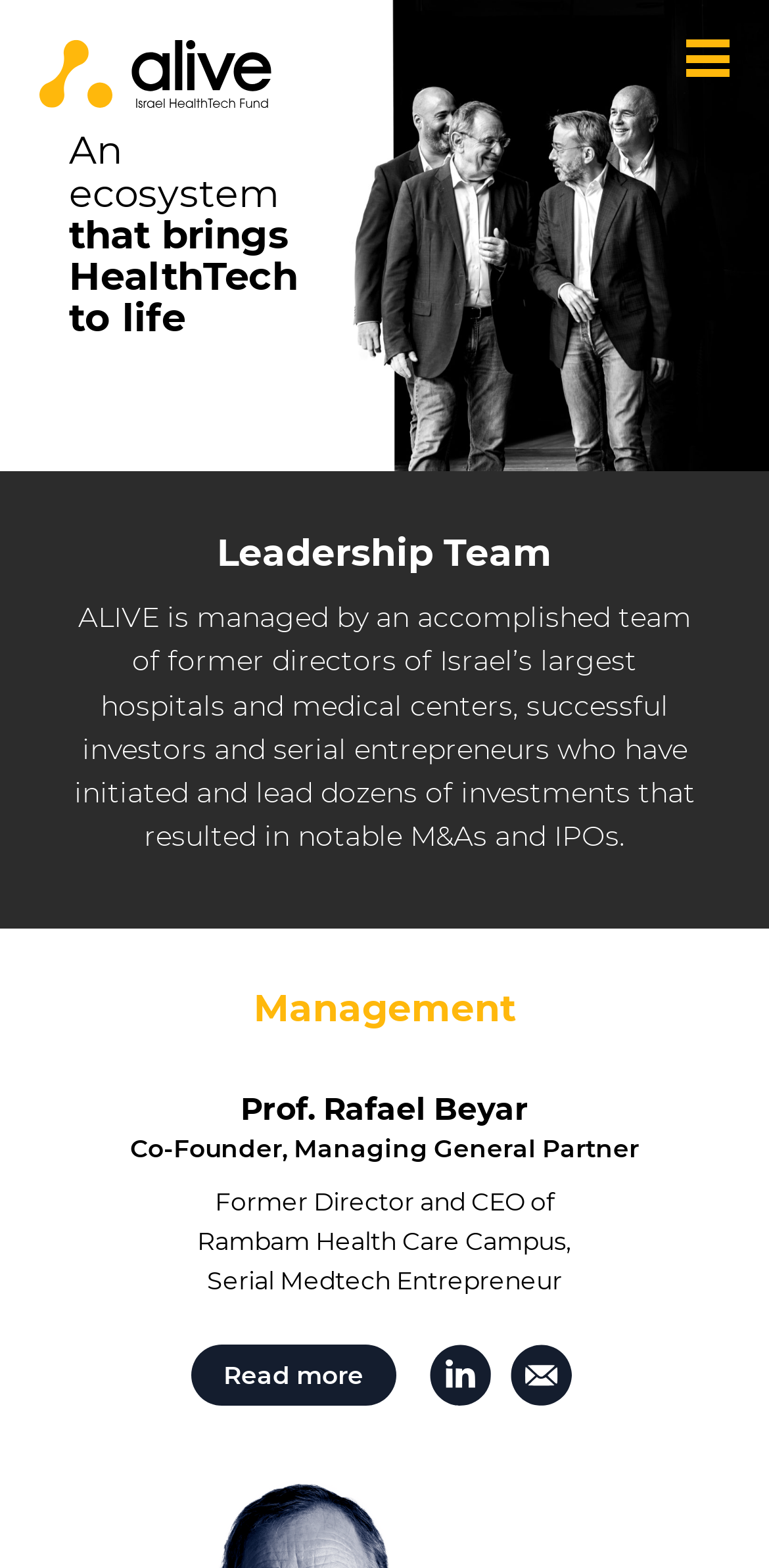Locate the UI element described by Read more in the provided webpage screenshot. Return the bounding box coordinates in the format (top-left x, top-left y, bottom-right x, bottom-right y), ensuring all values are between 0 and 1.

[0.248, 0.858, 0.516, 0.897]